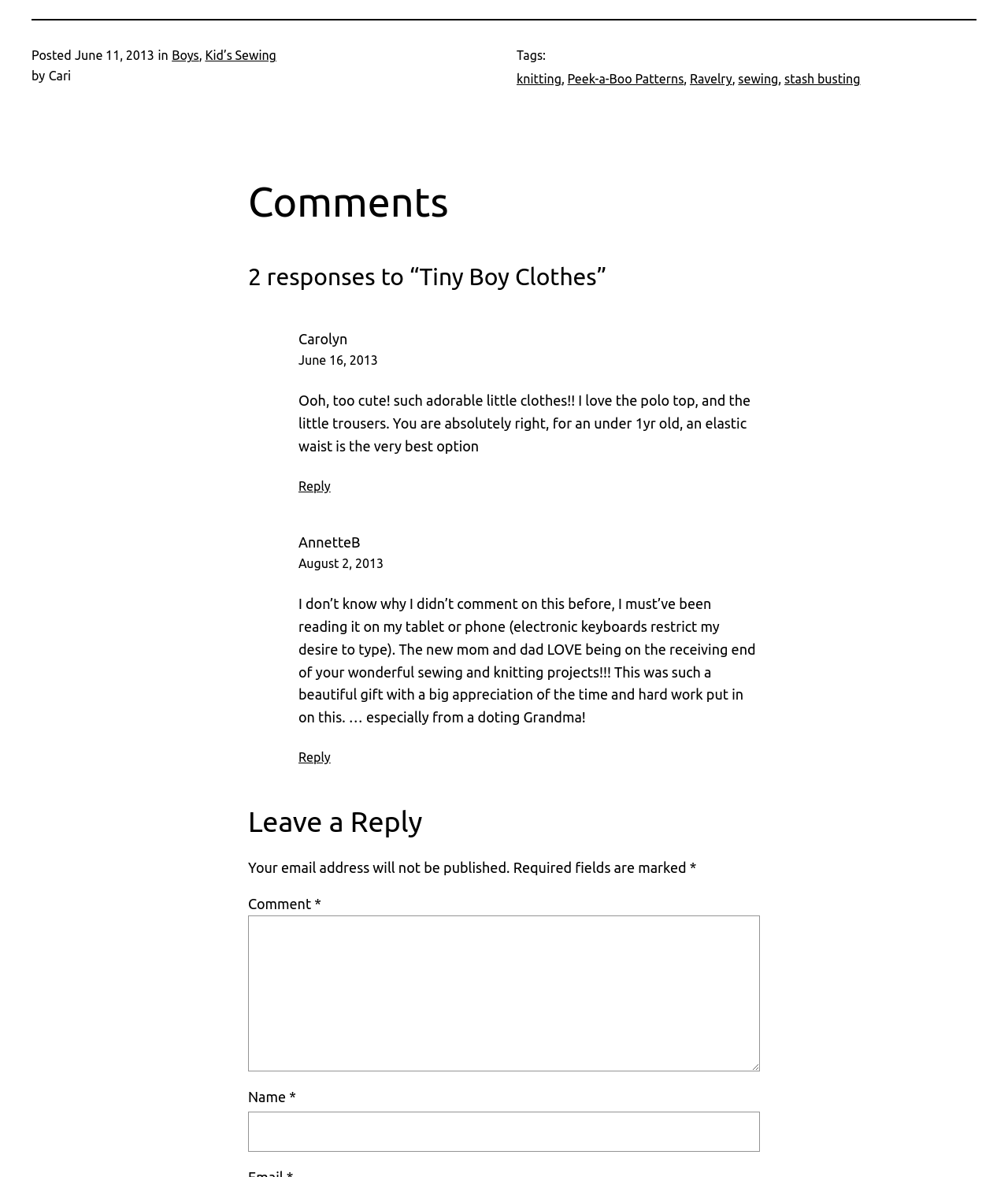What is the topic of the post?
Using the visual information, respond with a single word or phrase.

Tiny Boy Clothes